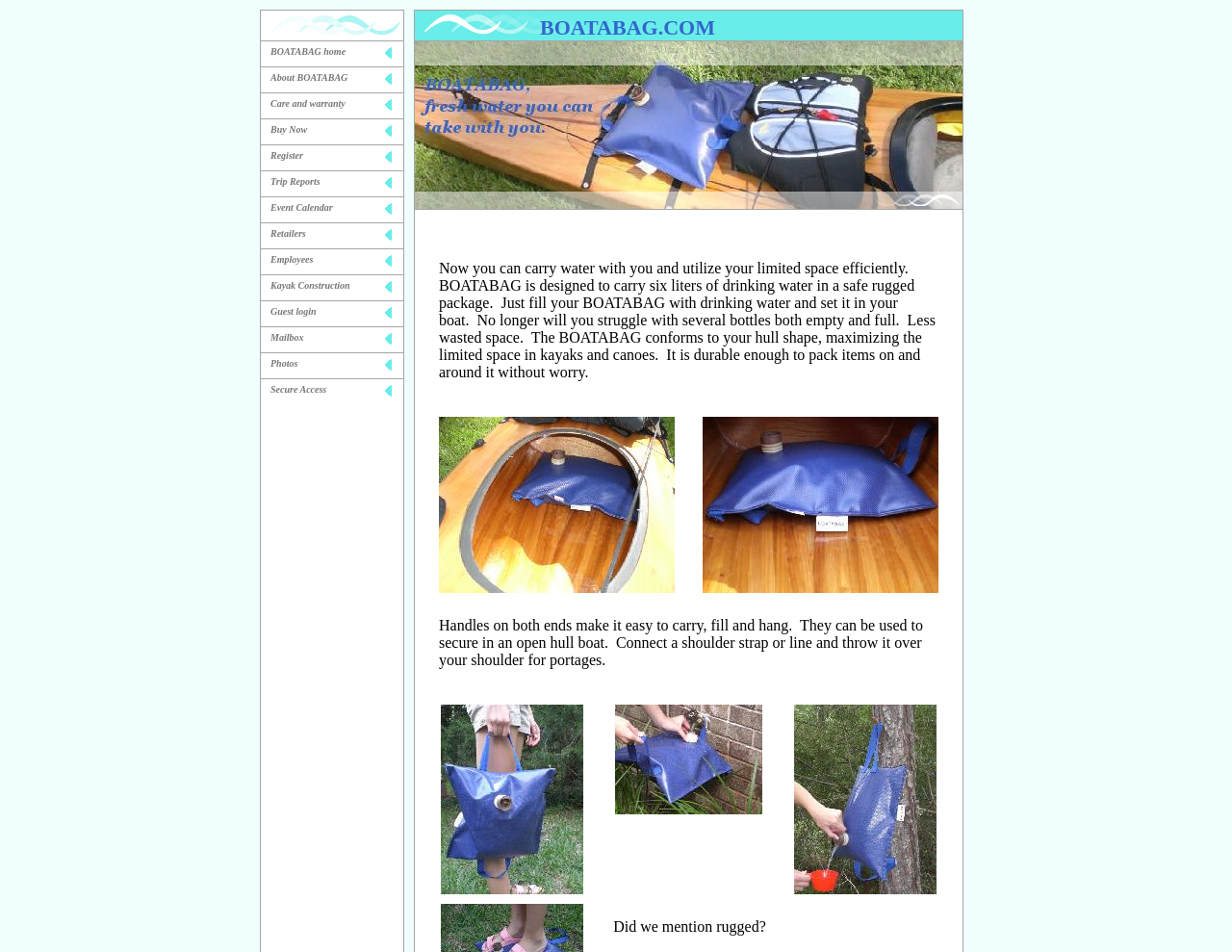Can you pinpoint the bounding box coordinates for the clickable element required for this instruction: "Click on BOATABAG home"? The coordinates should be four float numbers between 0 and 1, i.e., [left, top, right, bottom].

[0.212, 0.042, 0.327, 0.07]